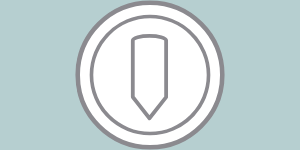Give a thorough and detailed caption for the image.

The image features a simple yet elegant design, consisting of a pencil icon enclosed within a circular border. The icon symbolizes writing or editing, typically associated with tasks that involve drafting or making notes. The circular outline adds a modern touch, highlighting the importance of creativity and communication in various applications, particularly in contexts like product descriptions or technical documentation. This visual element likely complements sections about "FILLERS," possibly reflecting the process of documentation or specification in equipment and machinery relevant to the food processing industry, specifically targeted at tomato processors and related technologies.